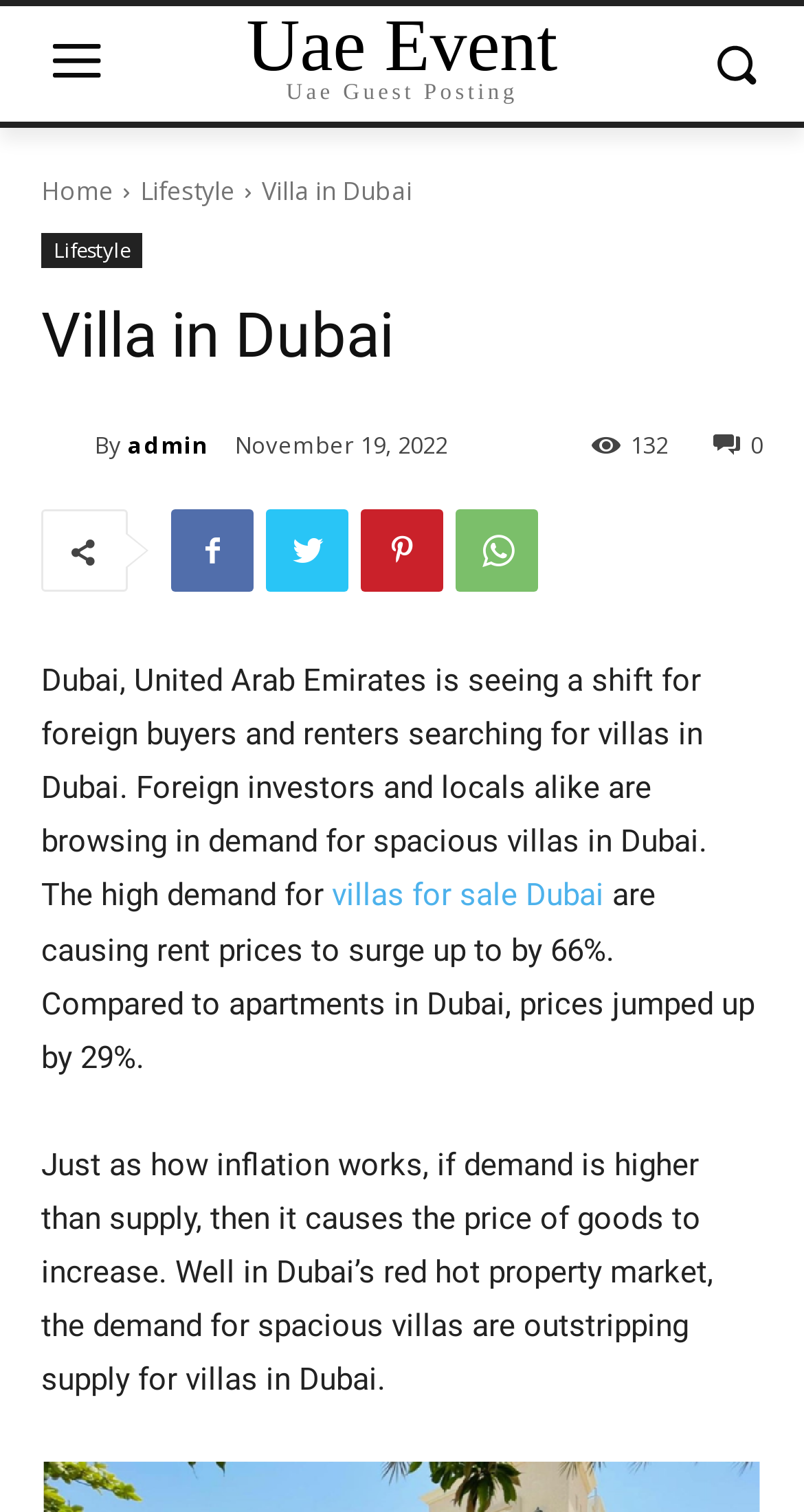Identify the bounding box for the described UI element: "Home".

[0.051, 0.115, 0.141, 0.138]